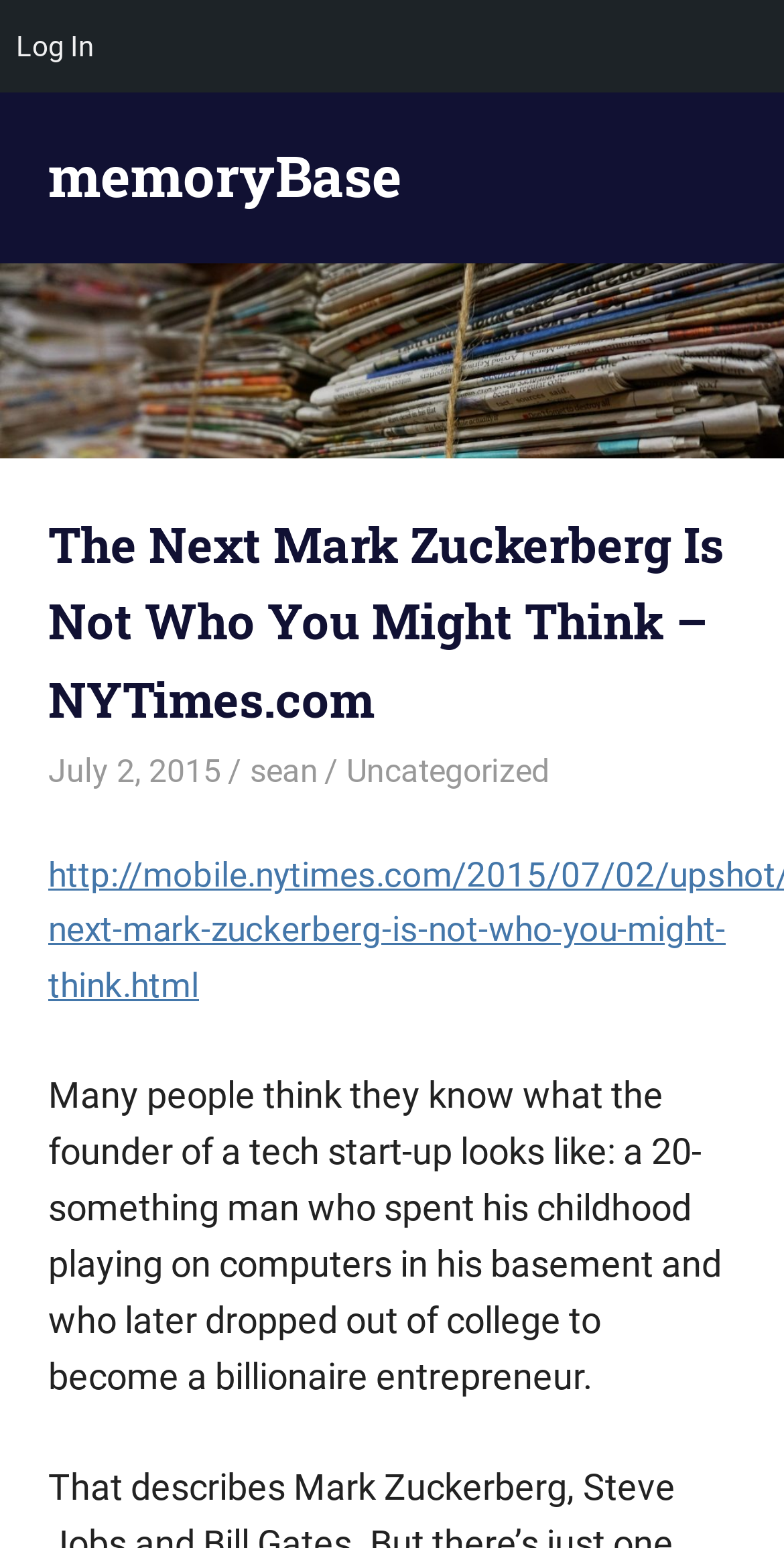Give a concise answer using only one word or phrase for this question:
What is the category of the article?

Uncategorized